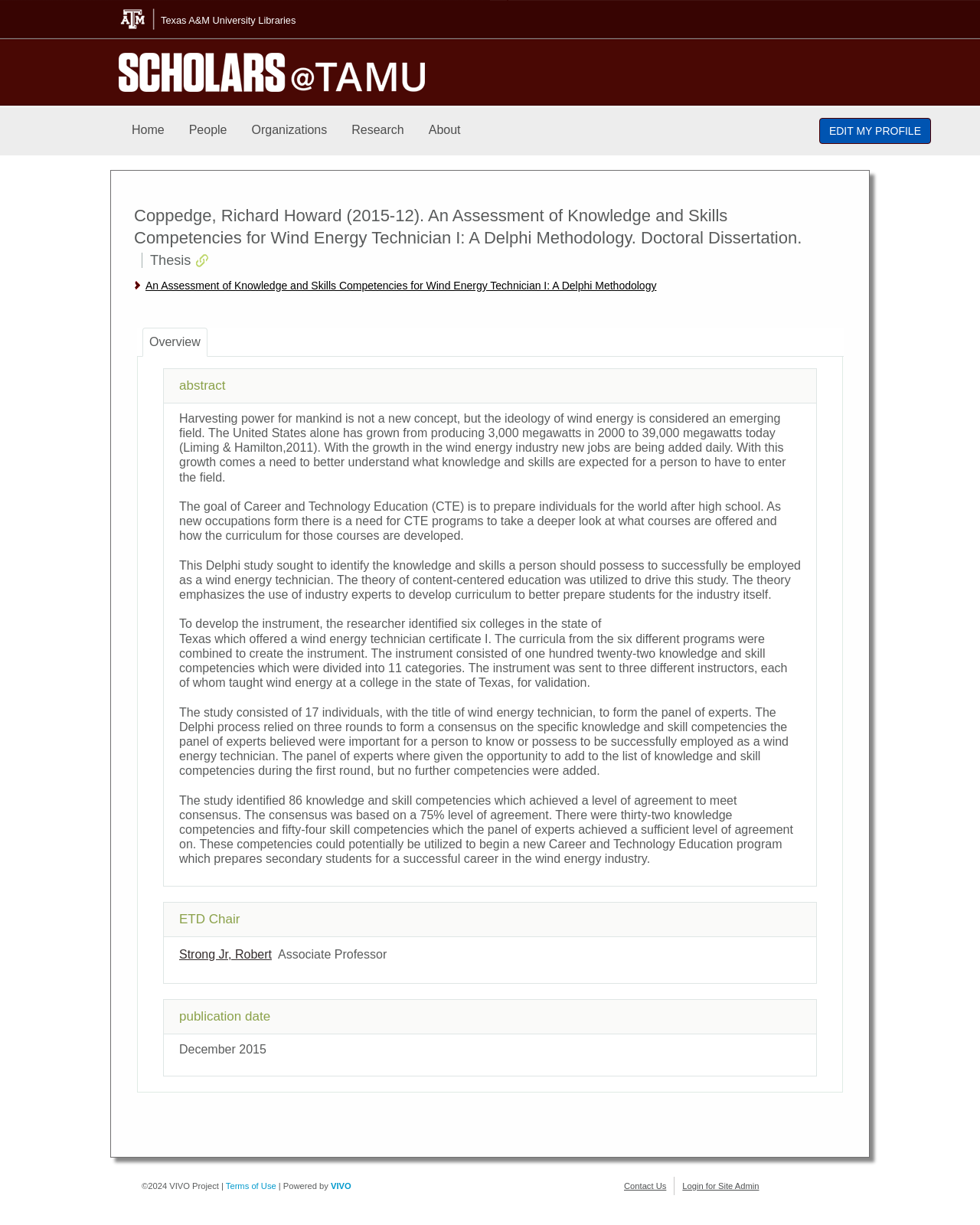Answer briefly with one word or phrase:
How many categories are the knowledge and skill competencies divided into?

11